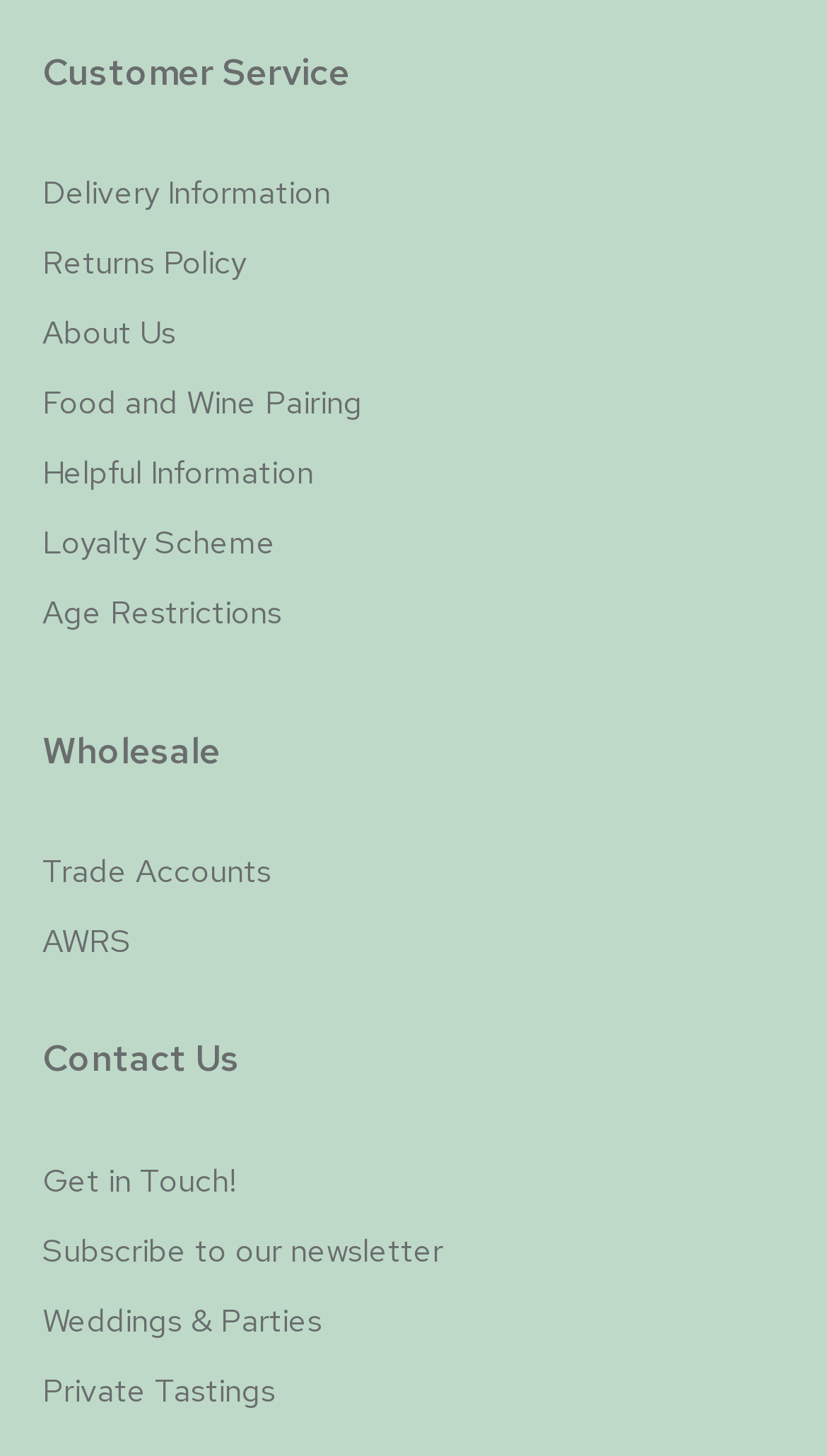Use a single word or phrase to answer the question:
What is the last link on the webpage?

Private Tastings